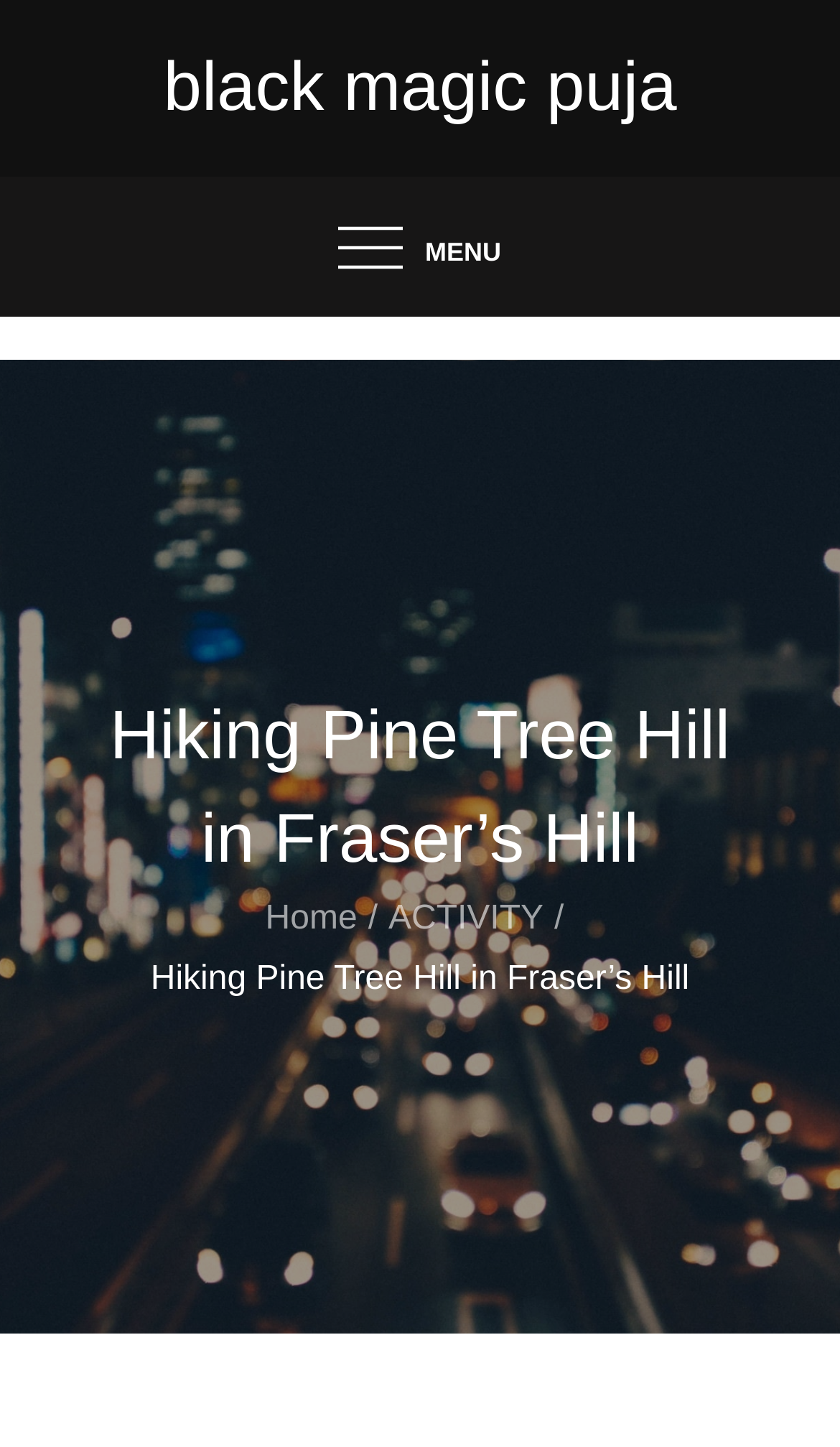Provide a brief response in the form of a single word or phrase:
Is there a menu button on the webpage?

Yes